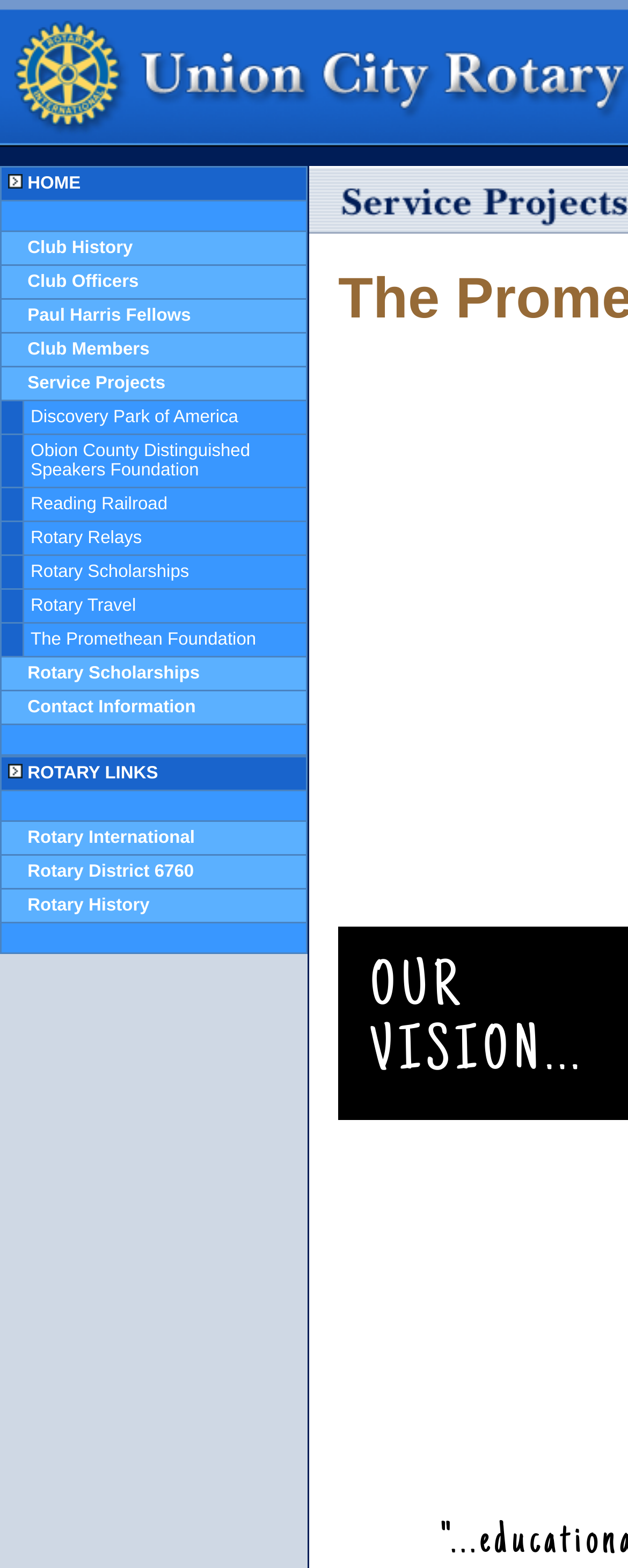Please specify the bounding box coordinates of the area that should be clicked to accomplish the following instruction: "Click HOME". The coordinates should consist of four float numbers between 0 and 1, i.e., [left, top, right, bottom].

[0.044, 0.111, 0.128, 0.123]